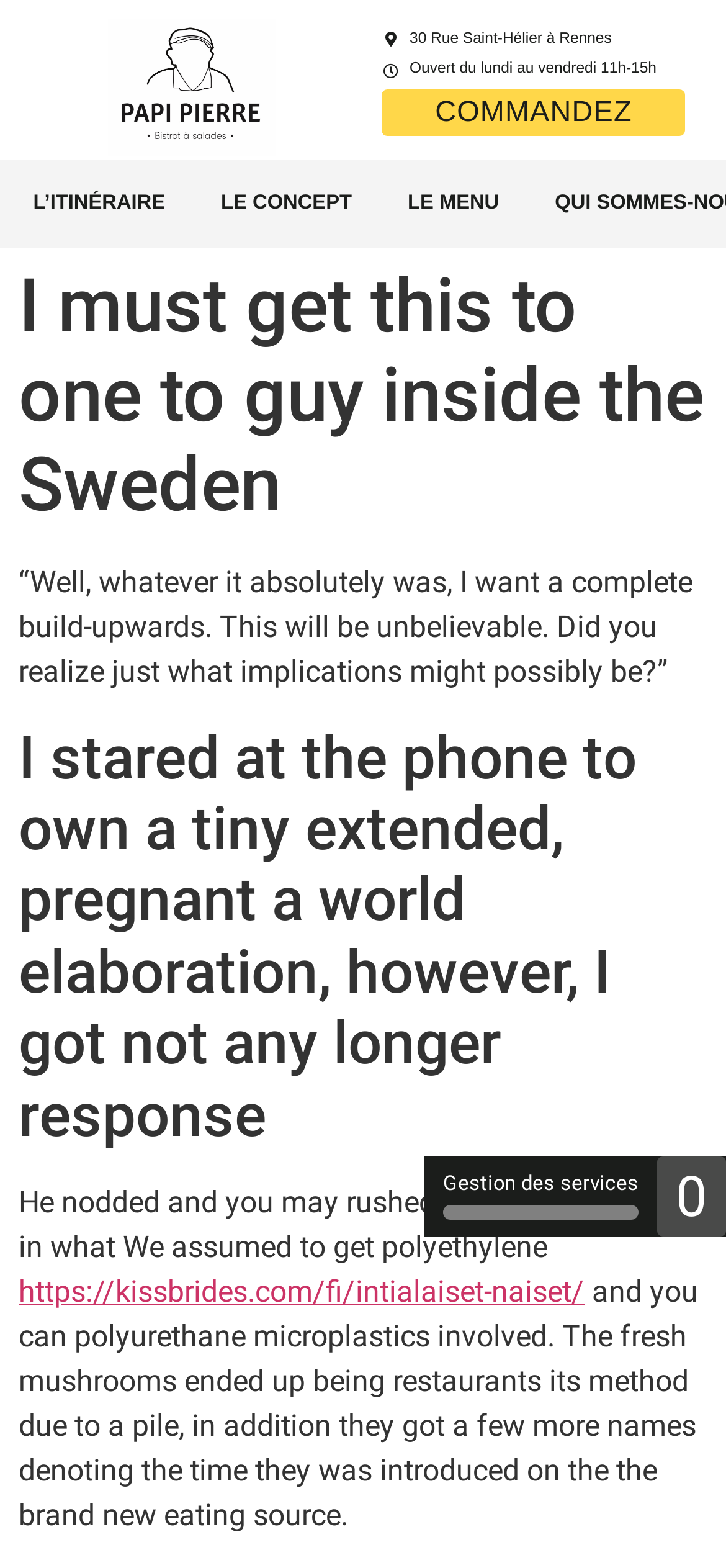Show the bounding box coordinates for the element that needs to be clicked to execute the following instruction: "Click the link to learn about Finnish women". Provide the coordinates in the form of four float numbers between 0 and 1, i.e., [left, top, right, bottom].

[0.026, 0.812, 0.805, 0.835]